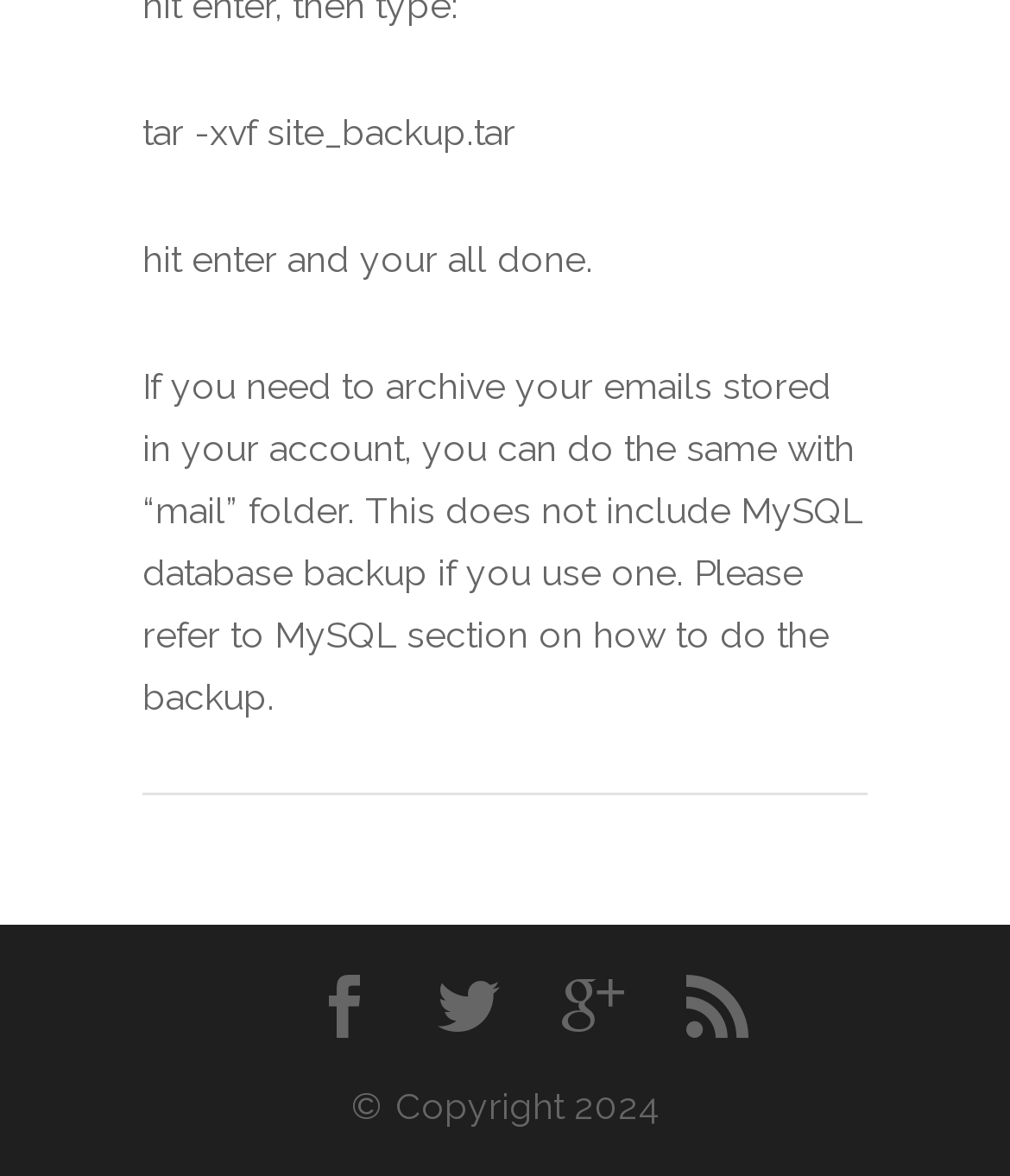What is the copyright year mentioned on the webpage?
Analyze the image and provide a thorough answer to the question.

The copyright year is mentioned at the bottom of the webpage, which is 2024, as indicated by the StaticText element with the text '© Copyright 2024'.